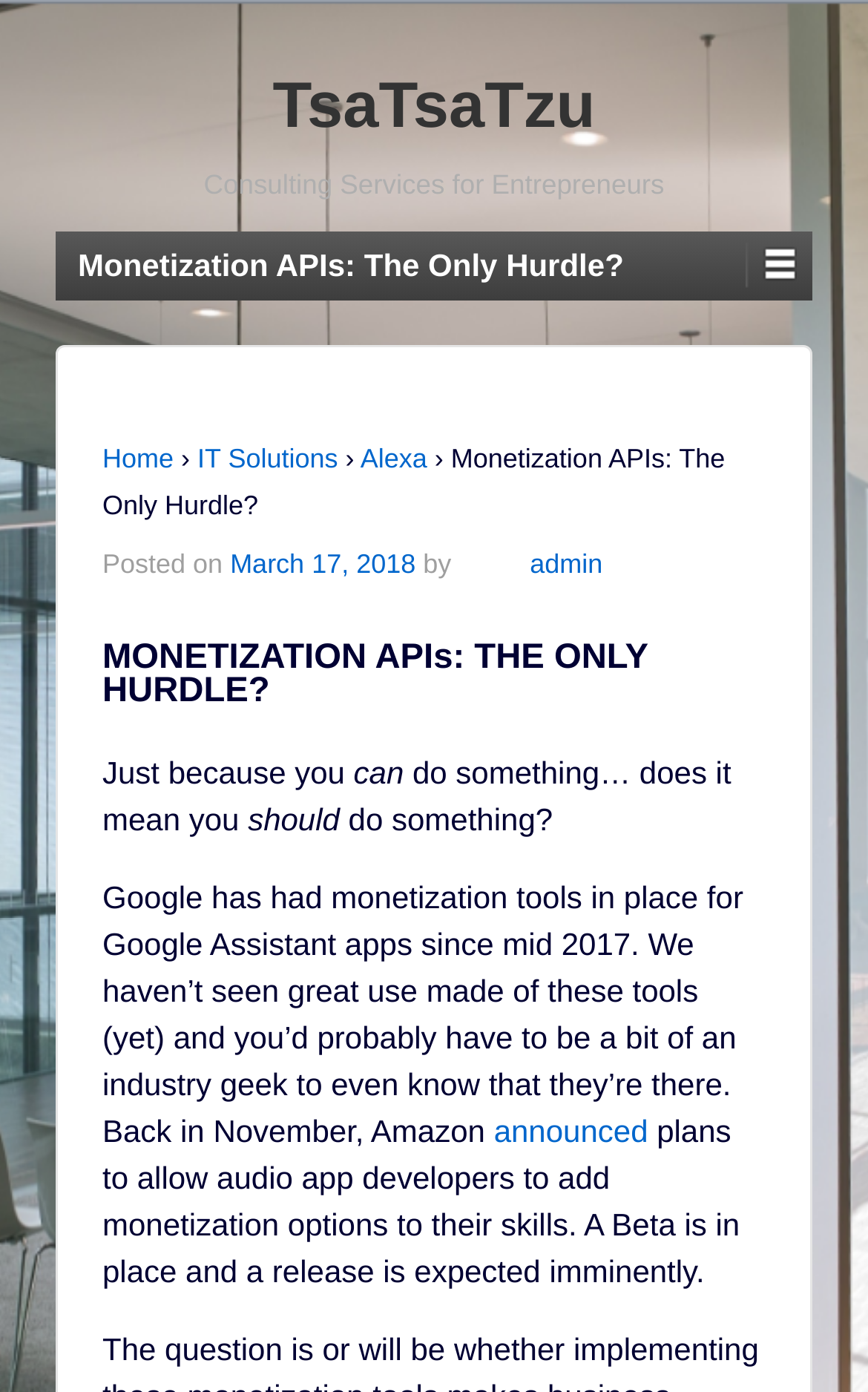Identify the bounding box coordinates for the element that needs to be clicked to fulfill this instruction: "View the admin profile". Provide the coordinates in the format of four float numbers between 0 and 1: [left, top, right, bottom].

[0.528, 0.393, 0.694, 0.416]